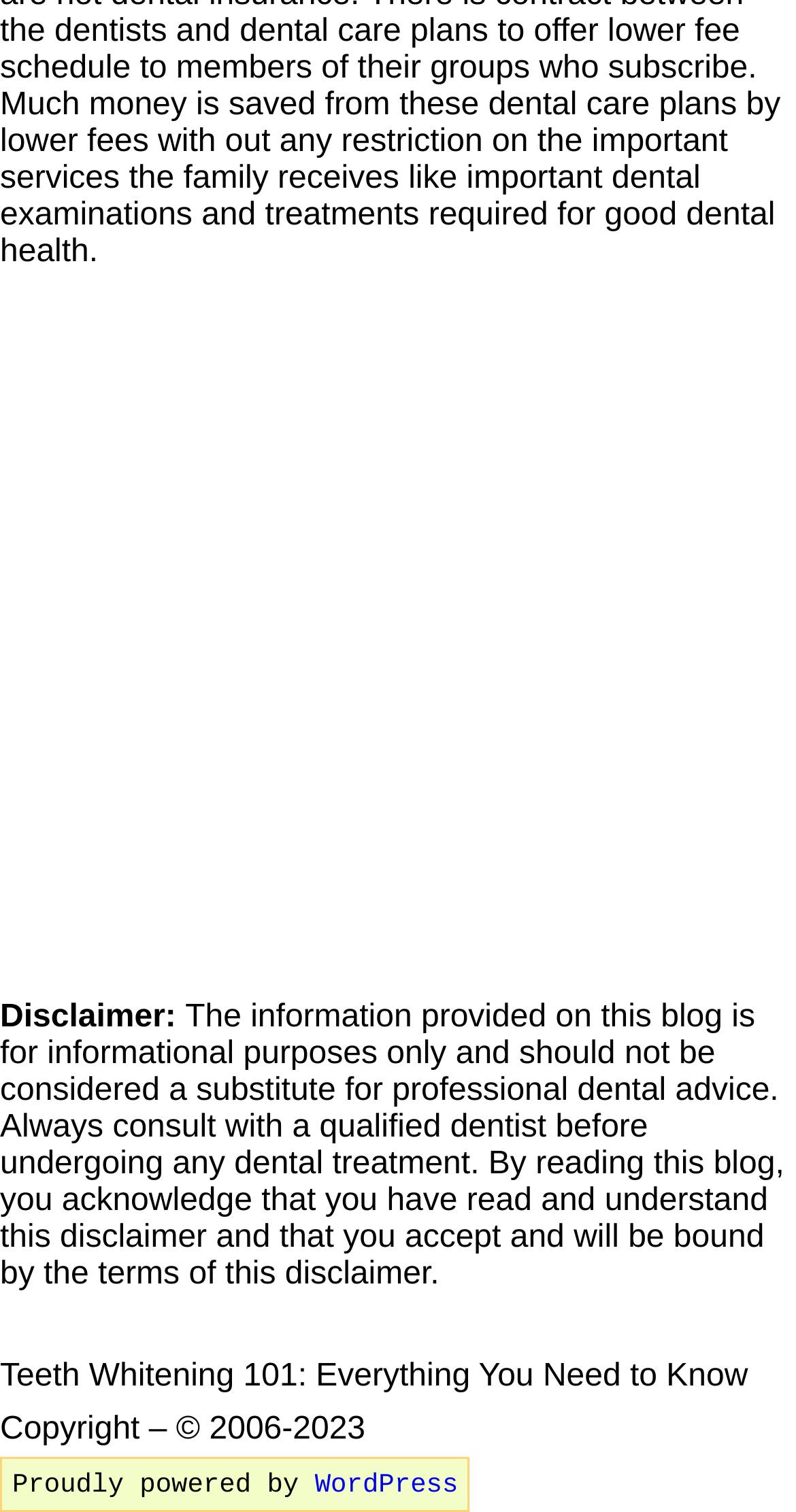What platform is the blog powered by?
Based on the image, provide a one-word or brief-phrase response.

WordPress